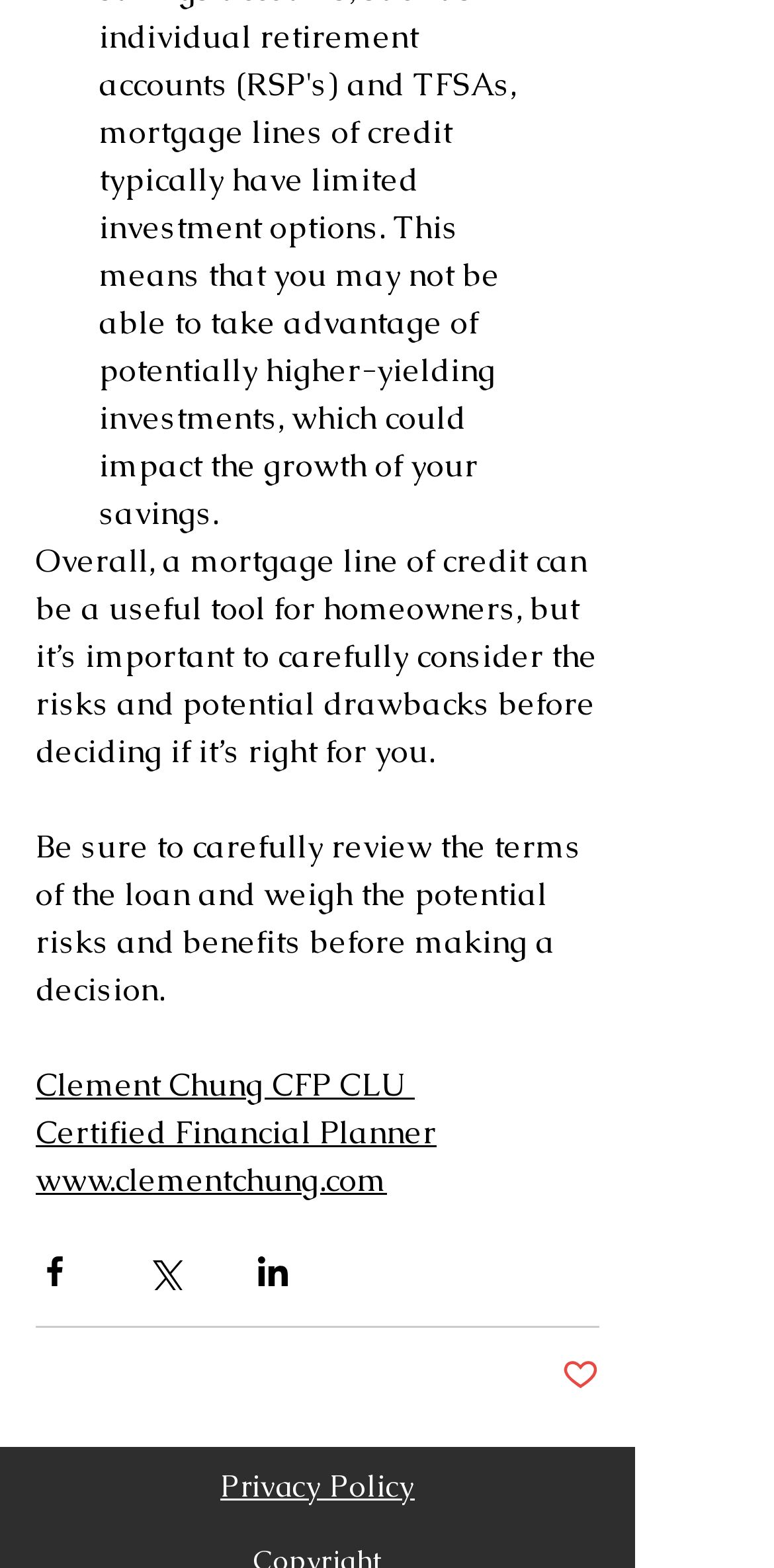Could you indicate the bounding box coordinates of the region to click in order to complete this instruction: "Visit the 'Certified Financial Planner' page".

[0.046, 0.708, 0.564, 0.735]